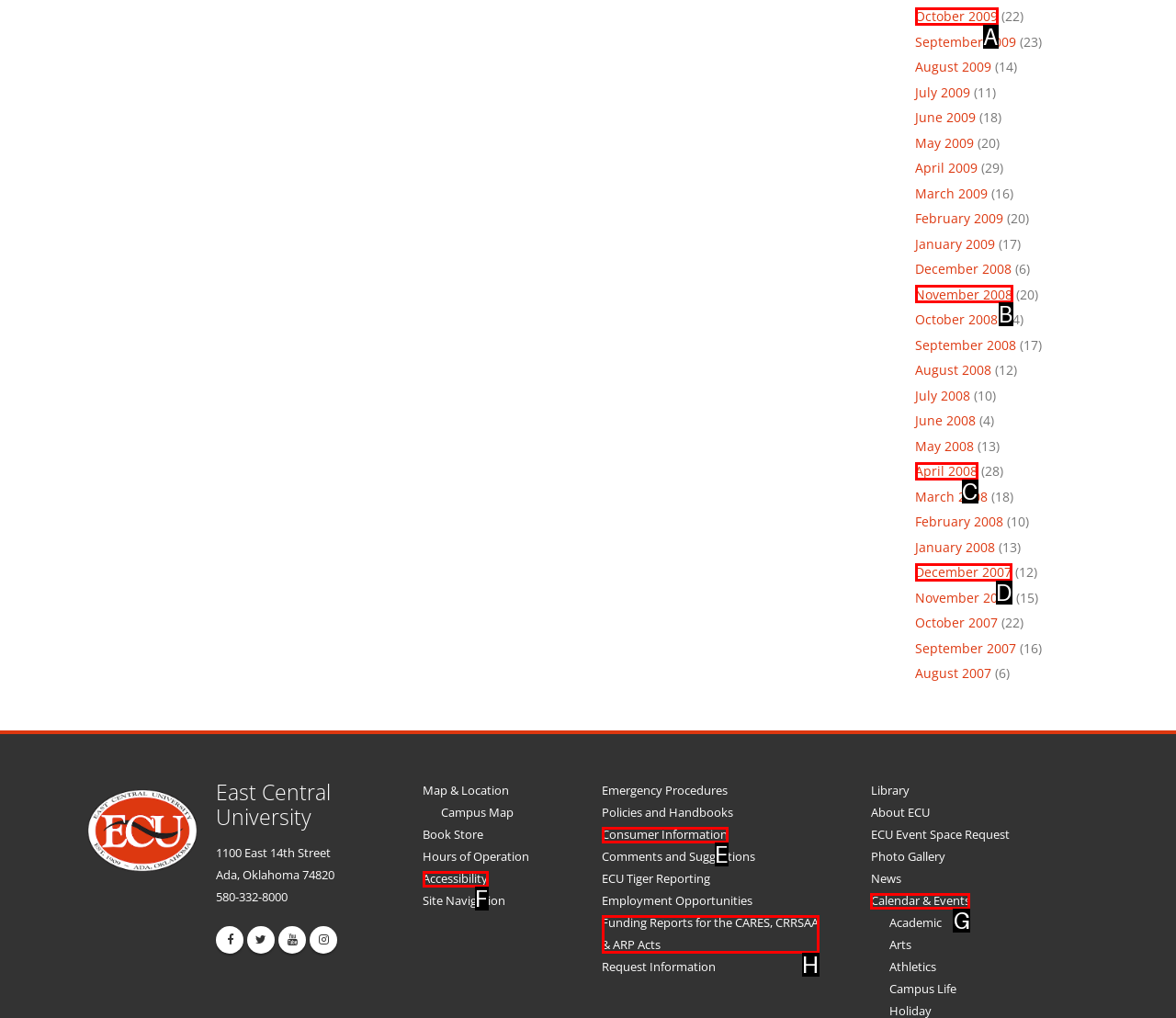Identify the HTML element that matches the description: Accessibility
Respond with the letter of the correct option.

F